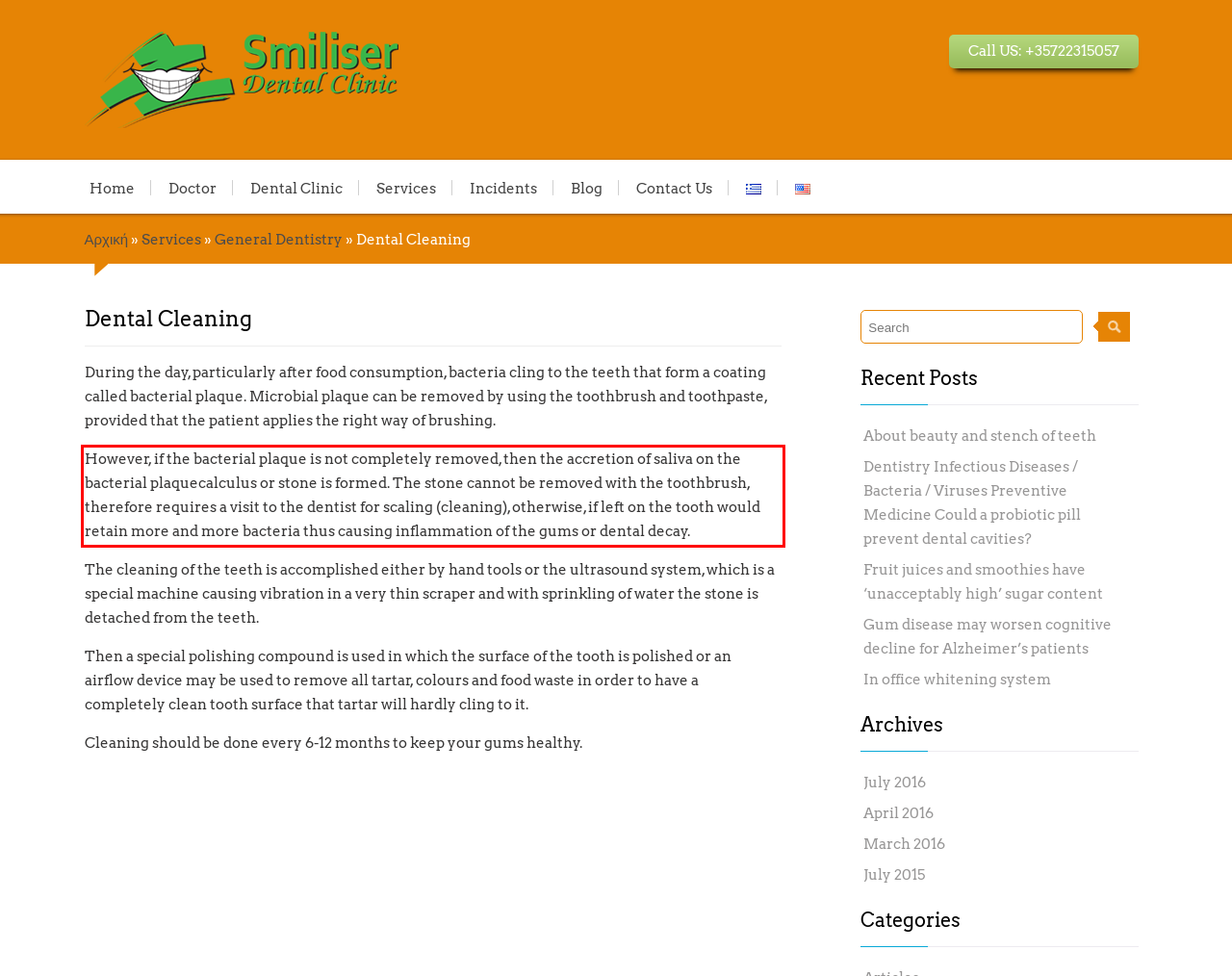With the provided screenshot of a webpage, locate the red bounding box and perform OCR to extract the text content inside it.

However, if the bacterial plaque is not completely removed, then the accretion of saliva on the bacterial plaquecalculus or stone is formed. The stone cannot be removed with the toothbrush, therefore requires a visit to the dentist for scaling (cleaning), otherwise, if left on the tooth would retain more and more bacteria thus causing inflammation of the gums or dental decay.